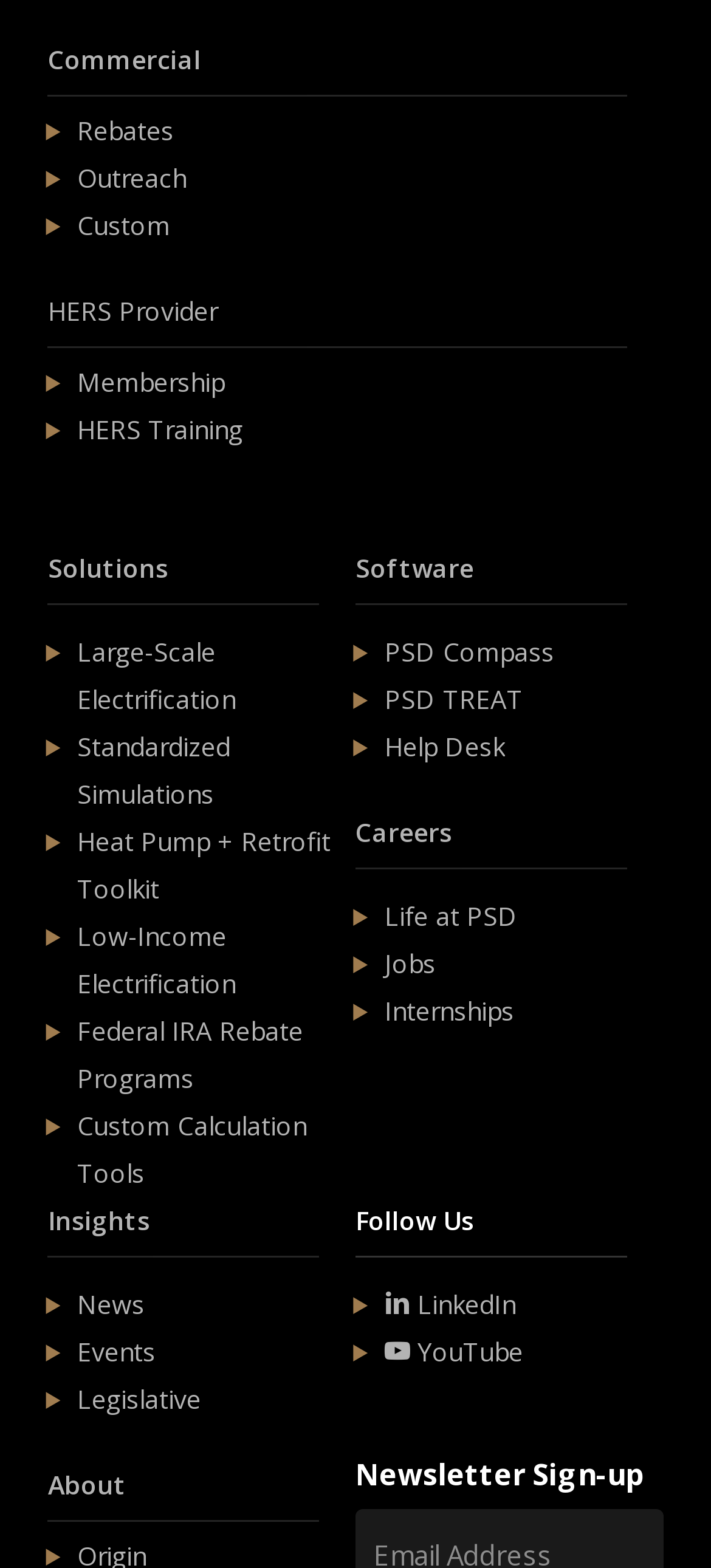What is the last link on the webpage?
Answer briefly with a single word or phrase based on the image.

About